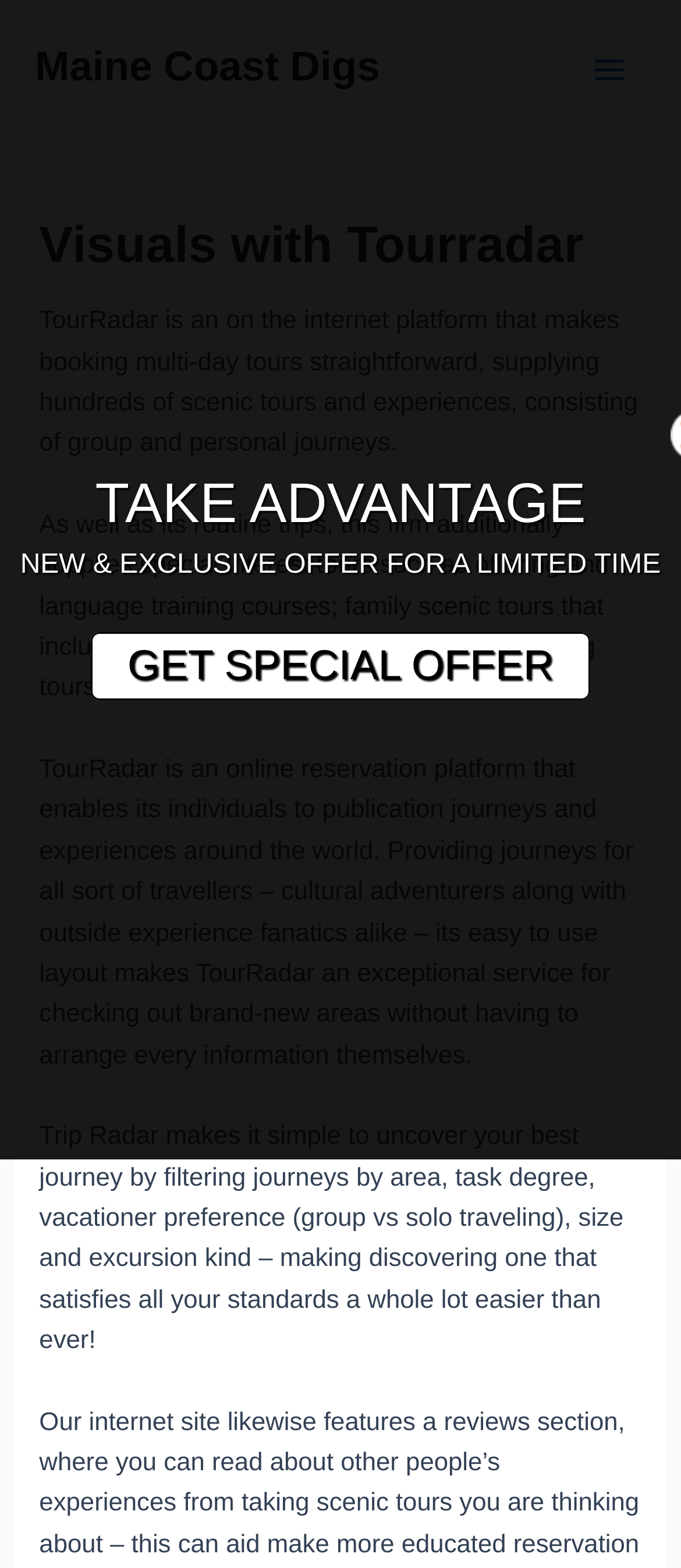What is the name of the platform described?
Using the image as a reference, answer the question in detail.

Based on the StaticText elements, it is clear that the webpage is describing a platform called TourRadar, which is an online reservation platform that enables users to book journeys and experiences around the world.